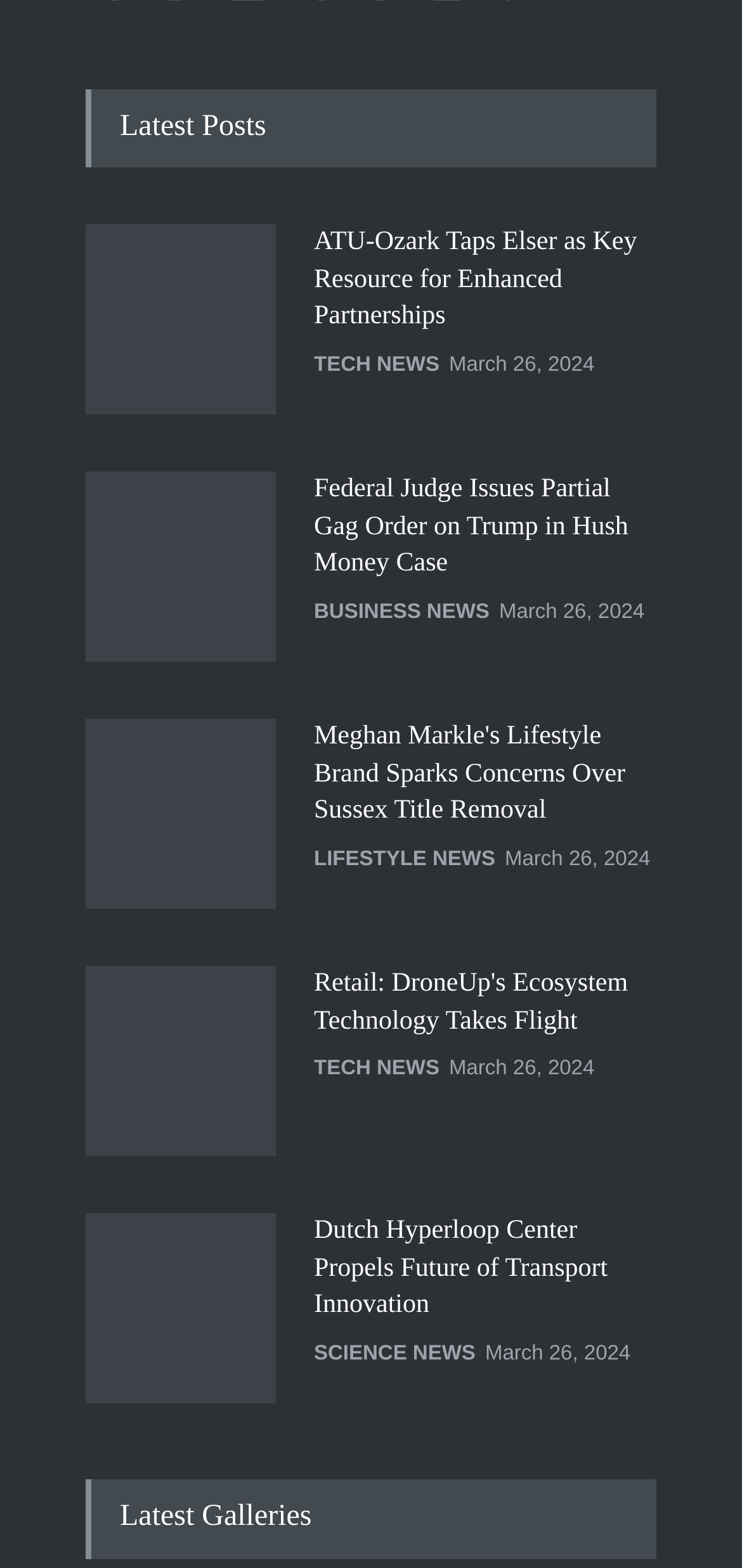Can you determine the bounding box coordinates of the area that needs to be clicked to fulfill the following instruction: "Read the news about ATU-Ozark"?

[0.423, 0.143, 0.885, 0.215]